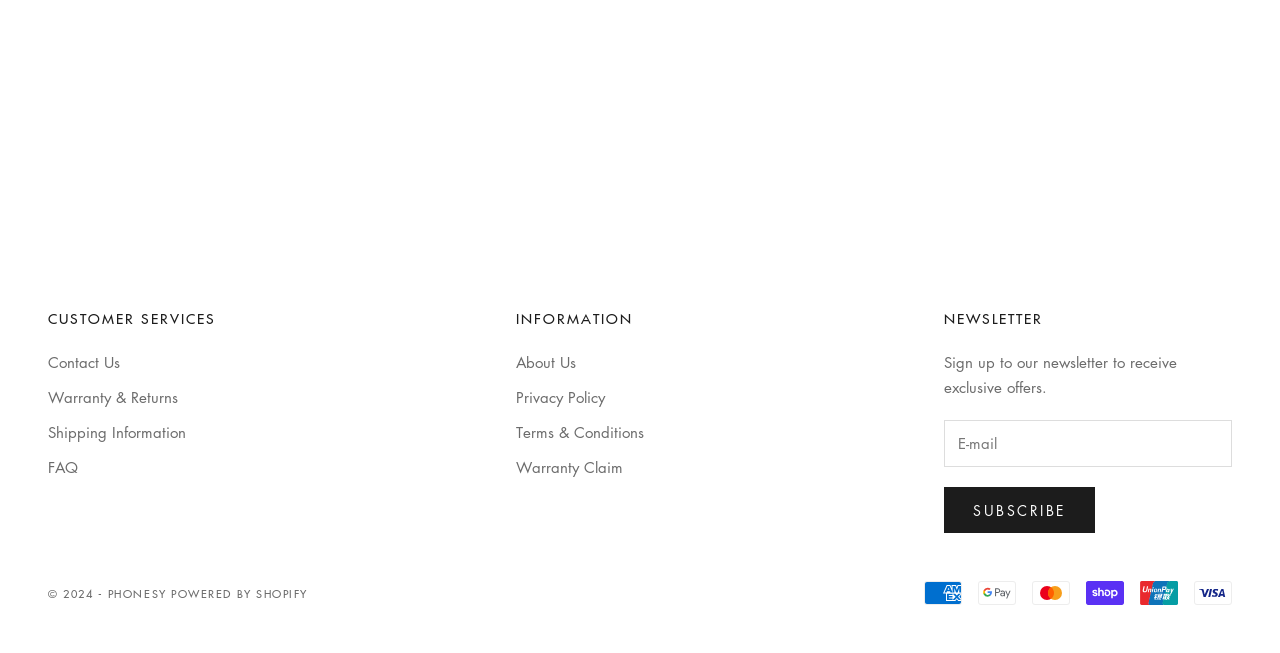Highlight the bounding box coordinates of the region I should click on to meet the following instruction: "Click on the 'OTTERBOX POLYARMOR ECO SCREEN PROTECTOR - FOR SAMSUNG GALAXY S24+ - CLEAR' link".

[0.038, 0.079, 0.241, 0.229]